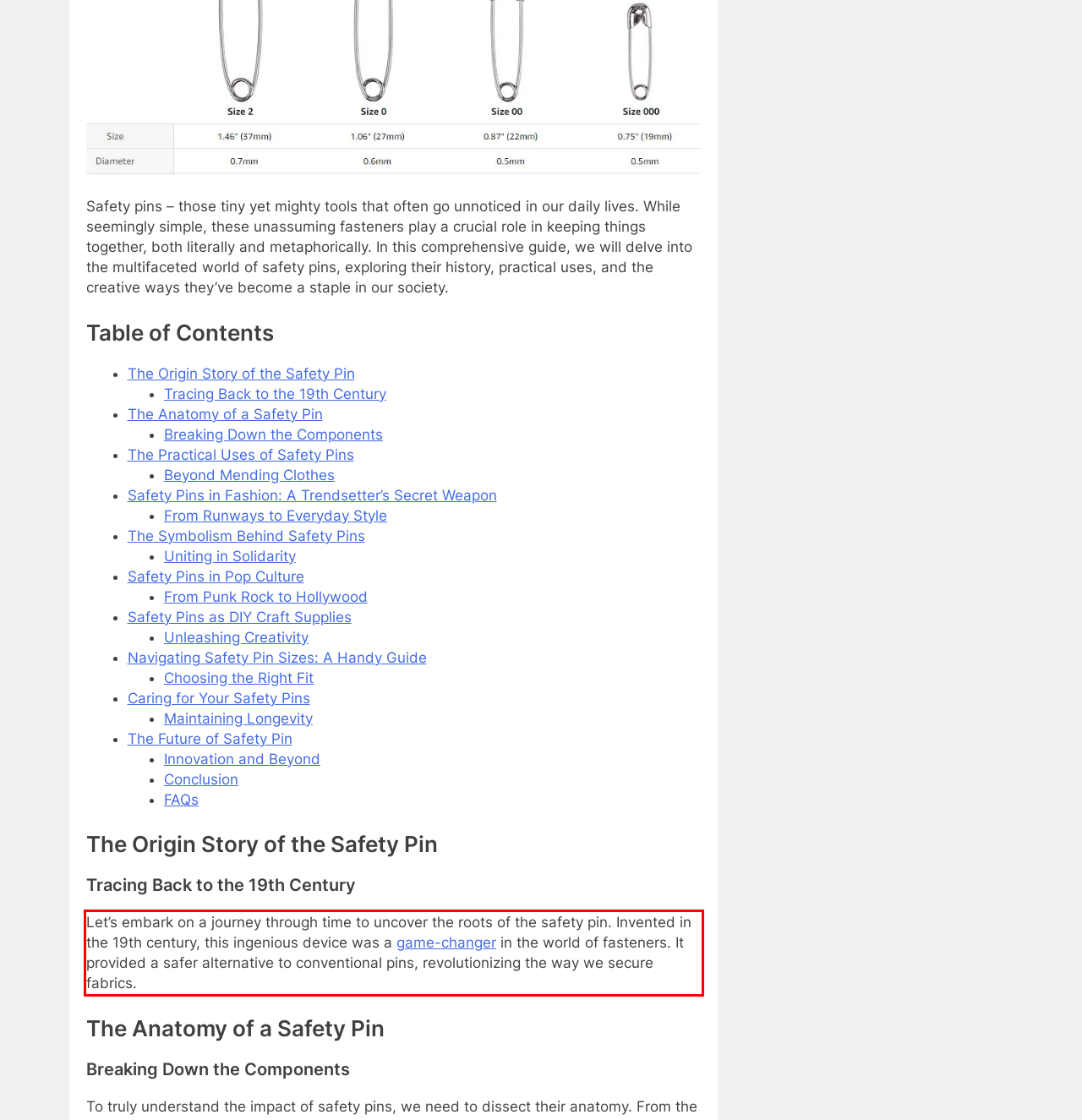There is a screenshot of a webpage with a red bounding box around a UI element. Please use OCR to extract the text within the red bounding box.

Let’s embark on a journey through time to uncover the roots of the safety pin. Invented in the 19th century, this ingenious device was a game-changer in the world of fasteners. It provided a safer alternative to conventional pins, revolutionizing the way we secure fabrics.